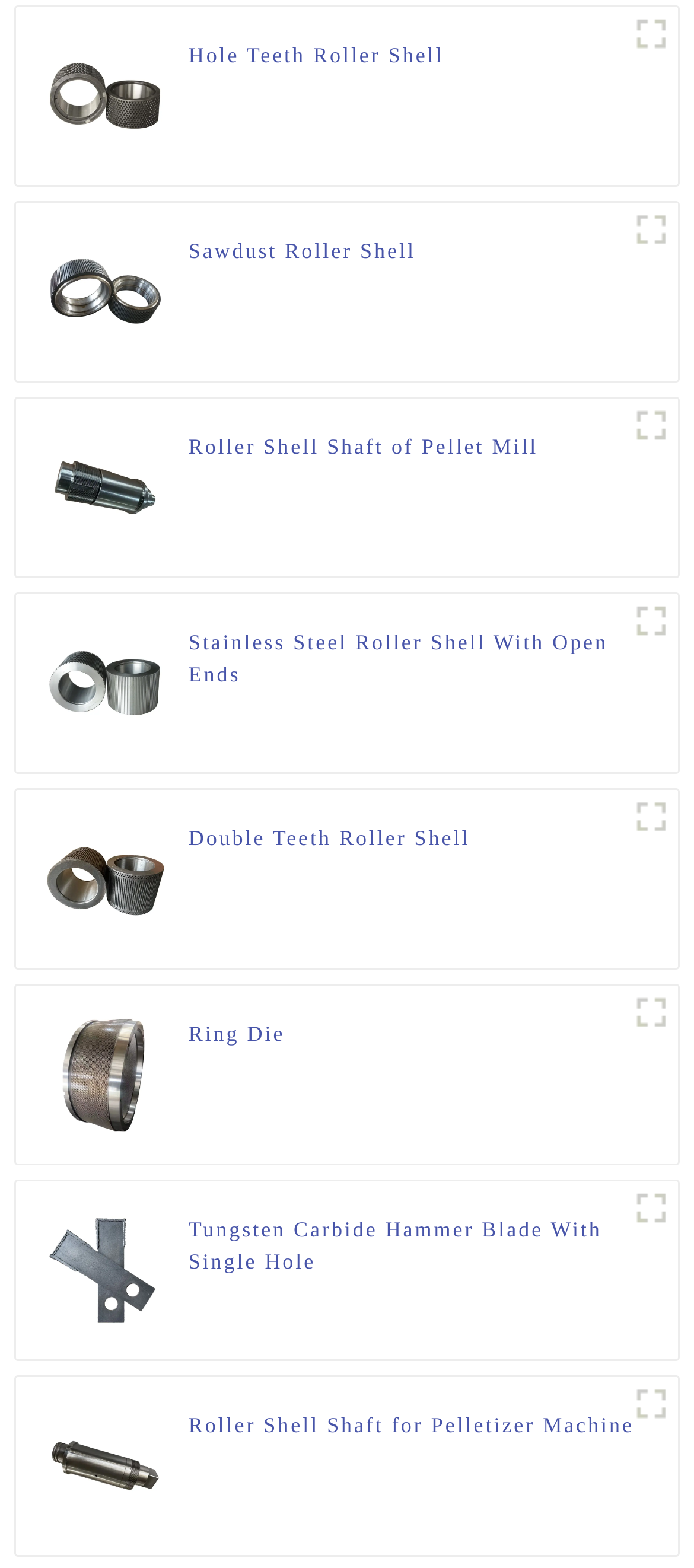Using the image as a reference, answer the following question in as much detail as possible:
What is the purpose of the 'Figcaption' elements on this webpage?

The 'Figcaption' elements are used to provide descriptions for the images on the webpage. They are nested within the 'figure' elements, which contain the images, and provide a brief description of each image.